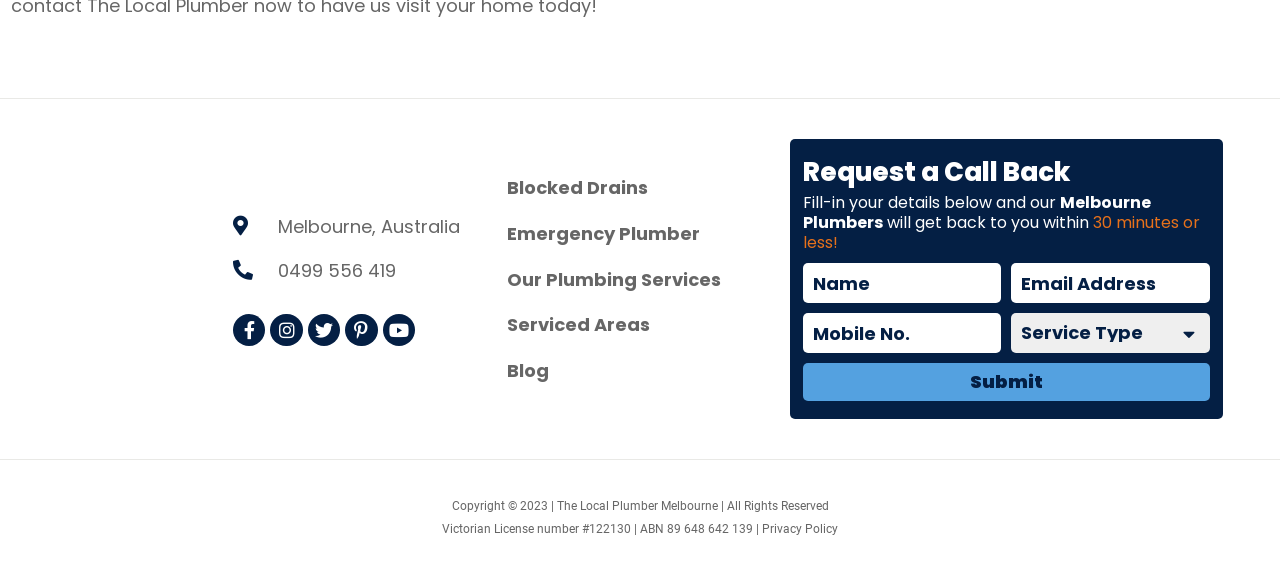What is the purpose of the form on the webpage?
Please provide a single word or phrase as your answer based on the image.

Request a call back